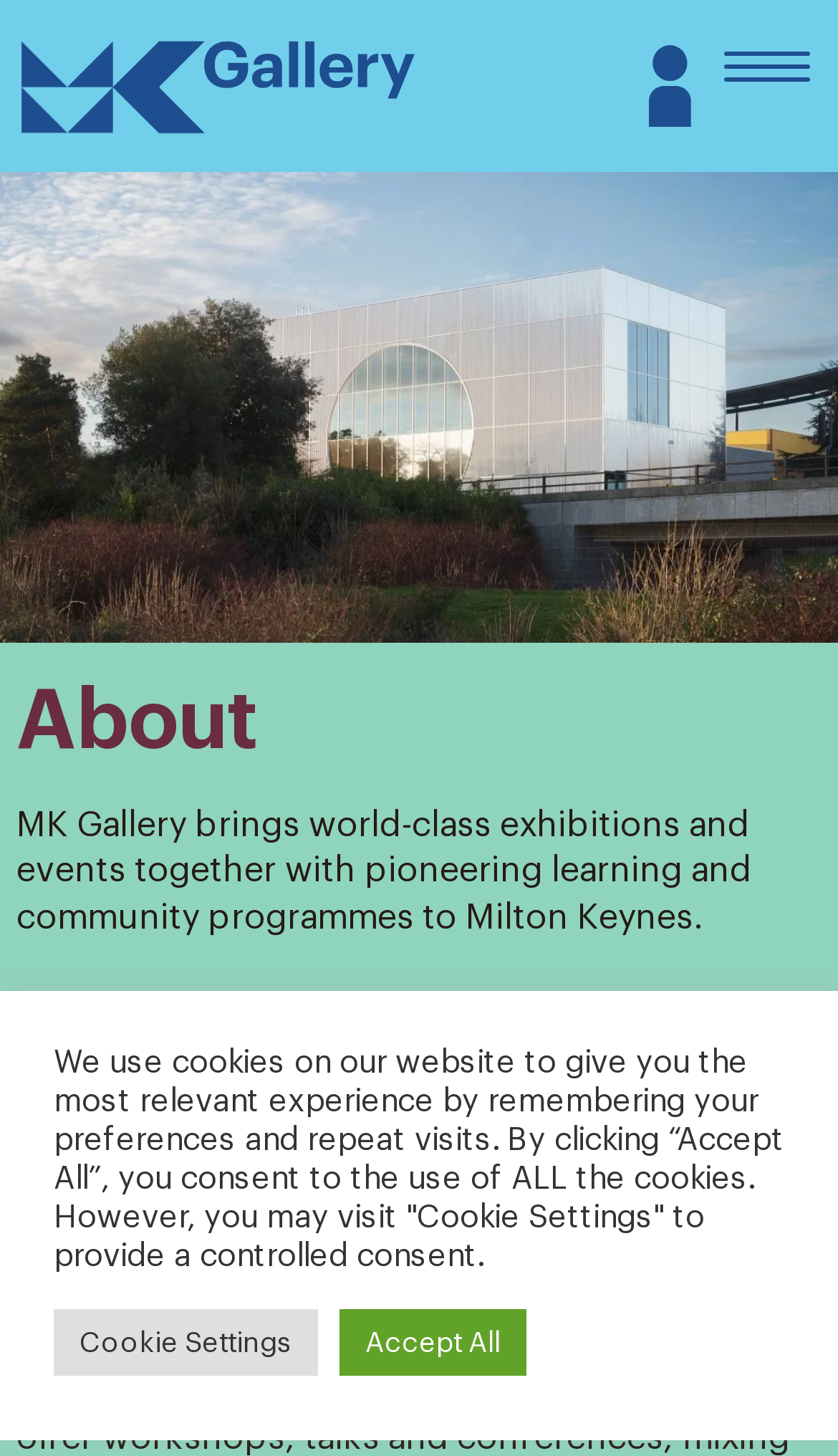Create a detailed summary of the webpage's content and design.

The webpage is about MK Gallery, an architectural gem that presents significant exhibitions of contemporary and historic art and design, alongside extensive public programs. 

At the top left of the page, there is a link to the MK Gallery's homepage, accompanied by a logo image. On the top right, there is a button to expand the primary menu. Next to it, a link to the login page is provided, accompanied by a small image.

Below the top section, a large header image takes up most of the width, showcasing the exterior of the MK Gallery building, with a caption describing the image. Above the image, a heading reads "About". 

Underneath the header image, there are two paragraphs of text. The first paragraph describes the MK Gallery's mission, stating that it brings world-class exhibitions and events together with pioneering learning and community programs to Milton Keynes. The second paragraph provides more information about the building, mentioning its independent café and shop, cinema, and spectacular views over the park.

At the bottom of the page, a notice about cookies is displayed, informing users that the website uses cookies to provide a personalized experience. Two buttons, "Cookie Settings" and "Accept All", are provided to manage cookie preferences.